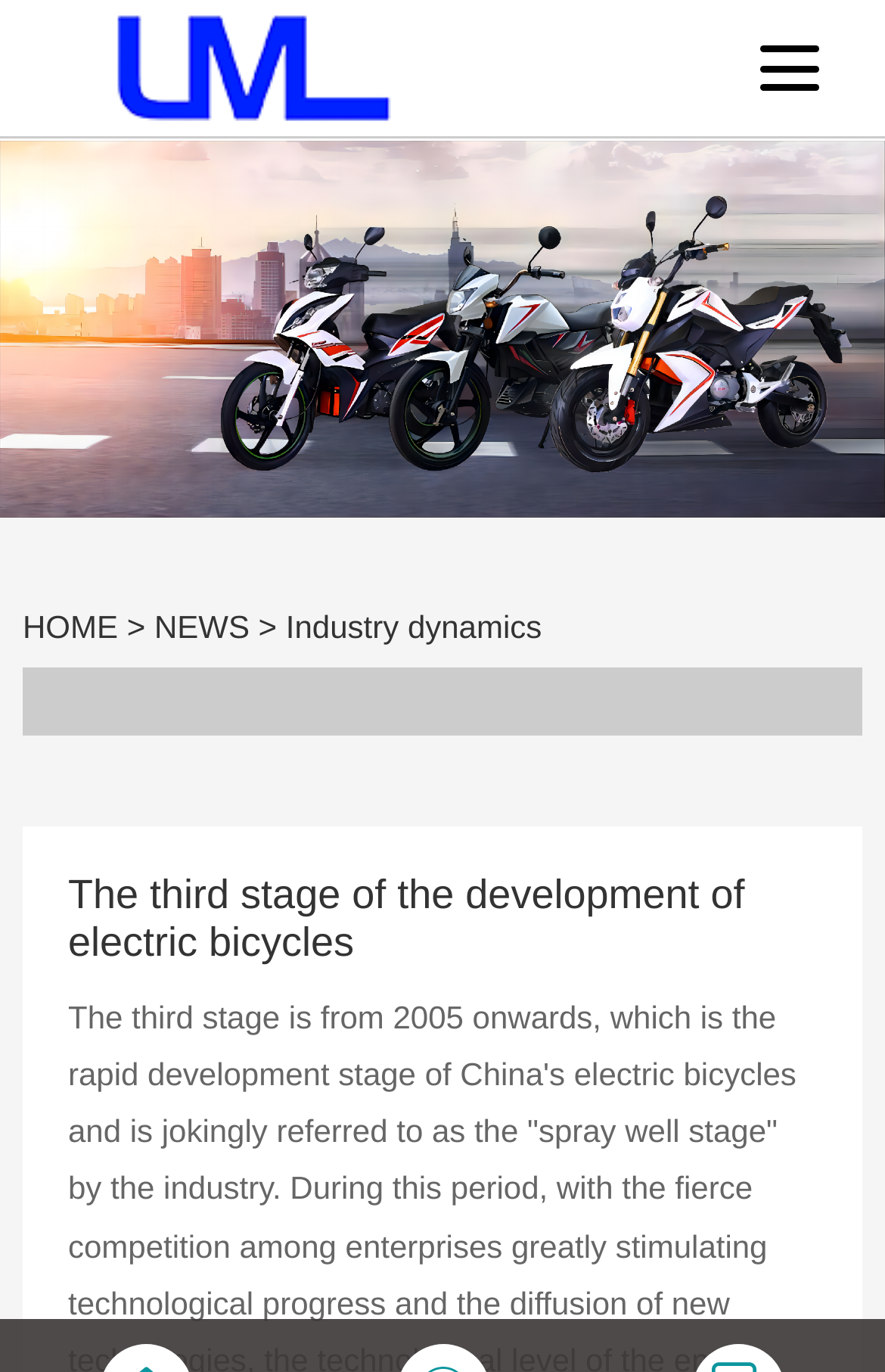Kindly respond to the following question with a single word or a brief phrase: 
Is there a banner image on the webpage?

Yes